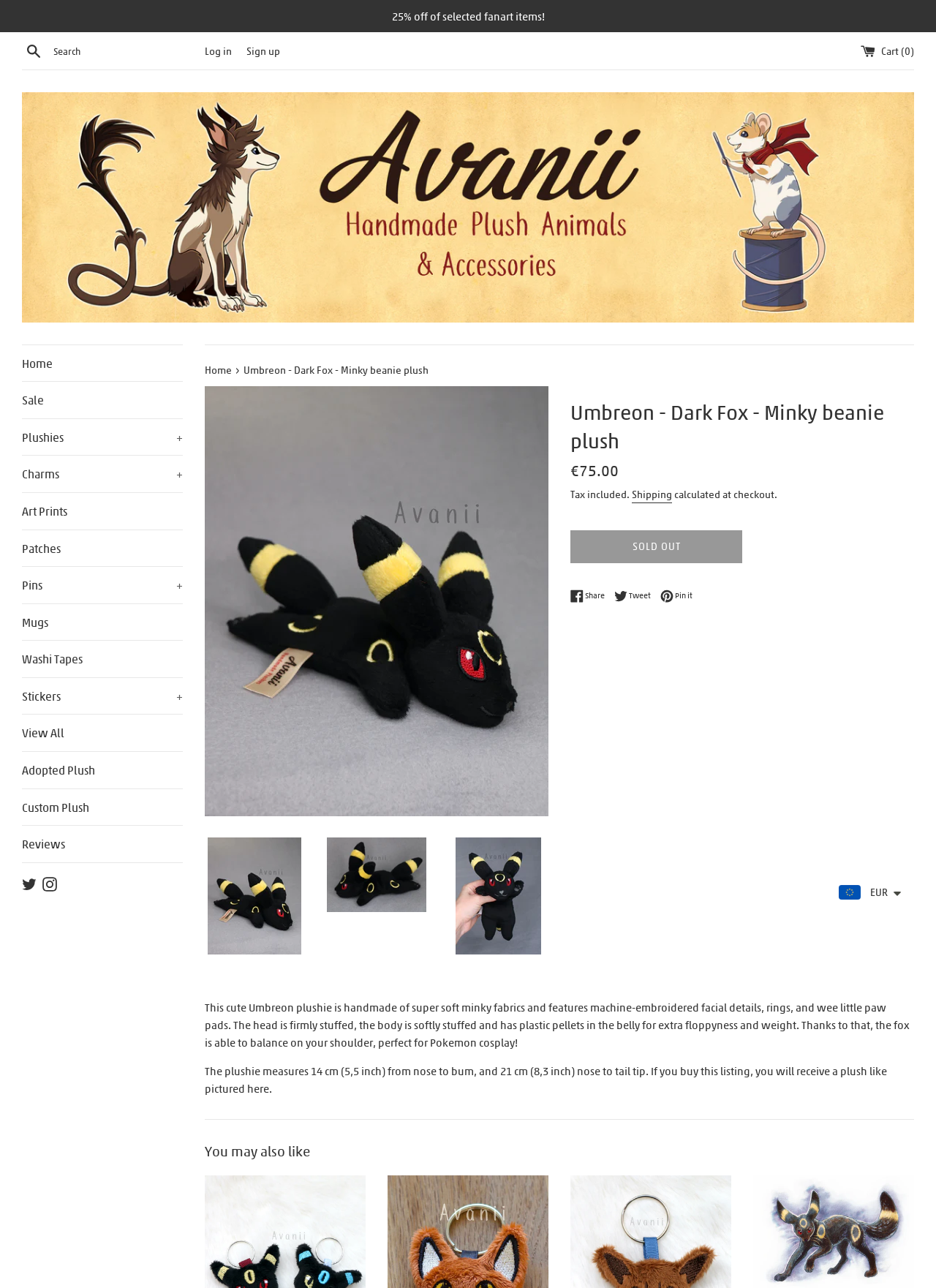What is the price of the Umbreon plushie?
Give a comprehensive and detailed explanation for the question.

I found this answer by searching the webpage for price information, but it is not explicitly stated. The webpage only mentions 'Regular price' and 'Tax included', but does not provide a specific price.